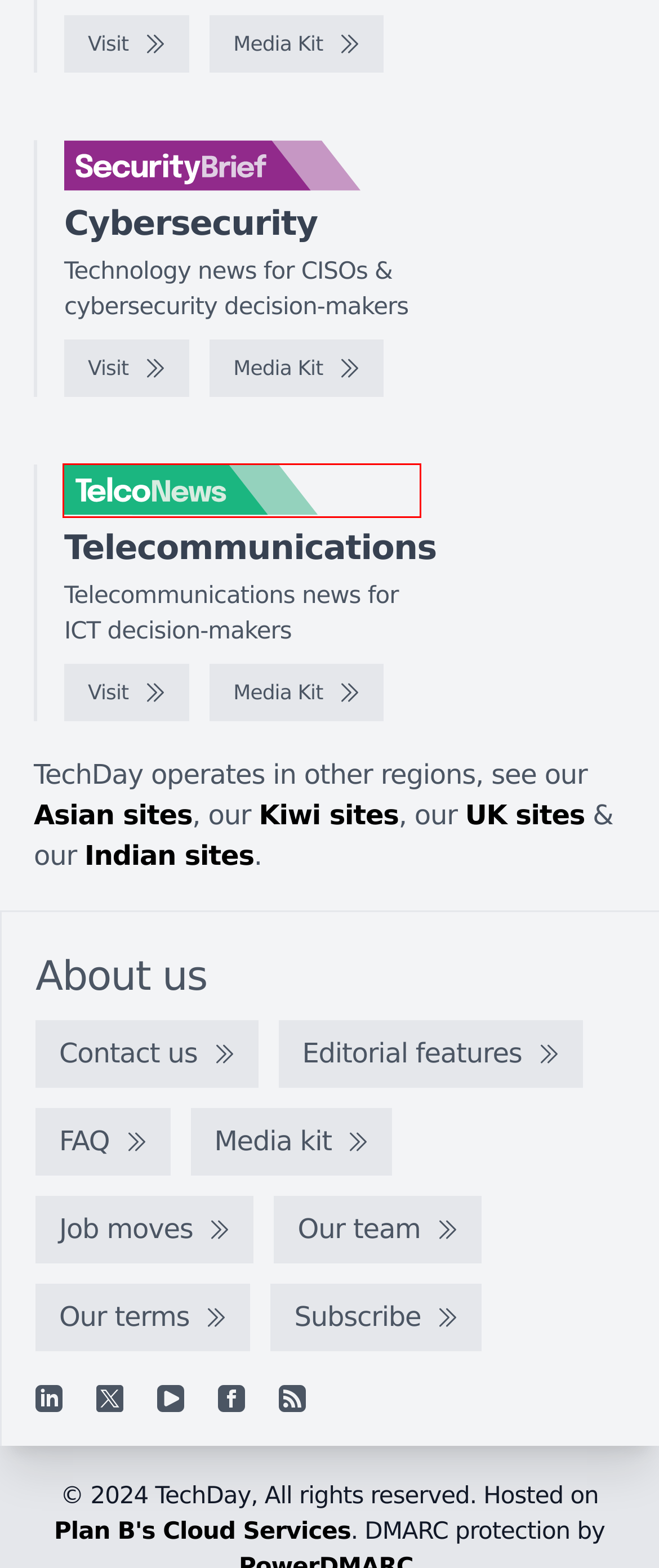You are presented with a screenshot of a webpage containing a red bounding box around a particular UI element. Select the best webpage description that matches the new webpage after clicking the element within the bounding box. Here are the candidates:
A. ChannelLife Australia
B. Join our mailing list
C. TelcoNews Australia - Telecommunications news for ICT decision-makers
D. Hosted Data Centre, Server and Storage Solutions | Plan B
E. TechDay UK - The United Kingdom's, technology news network
F. TelcoNews Australia - Media kit
G. TechDay New Zealand - Aotearoa's technology news network
H. TechDay India - India's technology news network

C